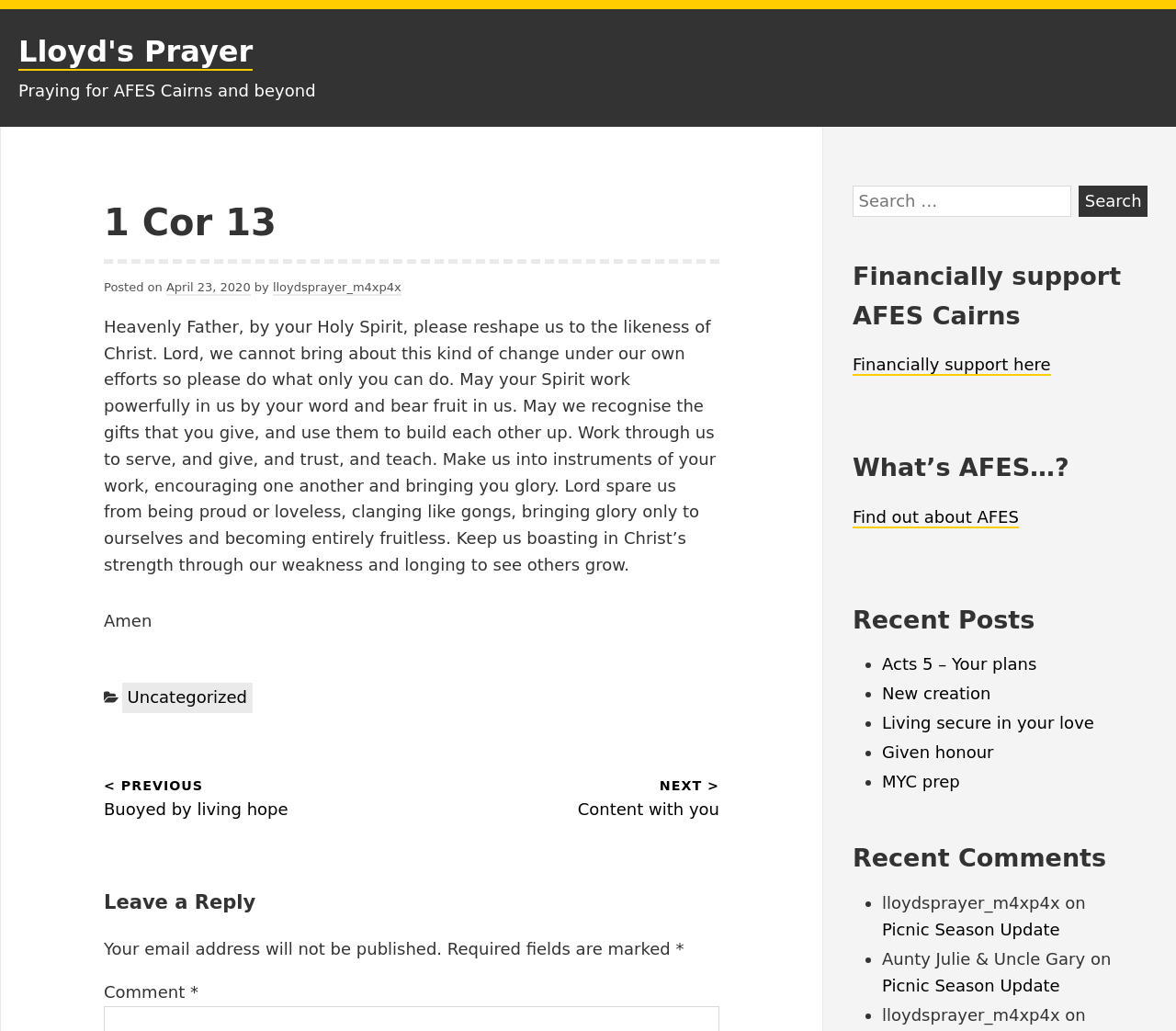Pinpoint the bounding box coordinates of the clickable area necessary to execute the following instruction: "View recent posts". The coordinates should be given as four float numbers between 0 and 1, namely [left, top, right, bottom].

[0.725, 0.582, 0.975, 0.62]